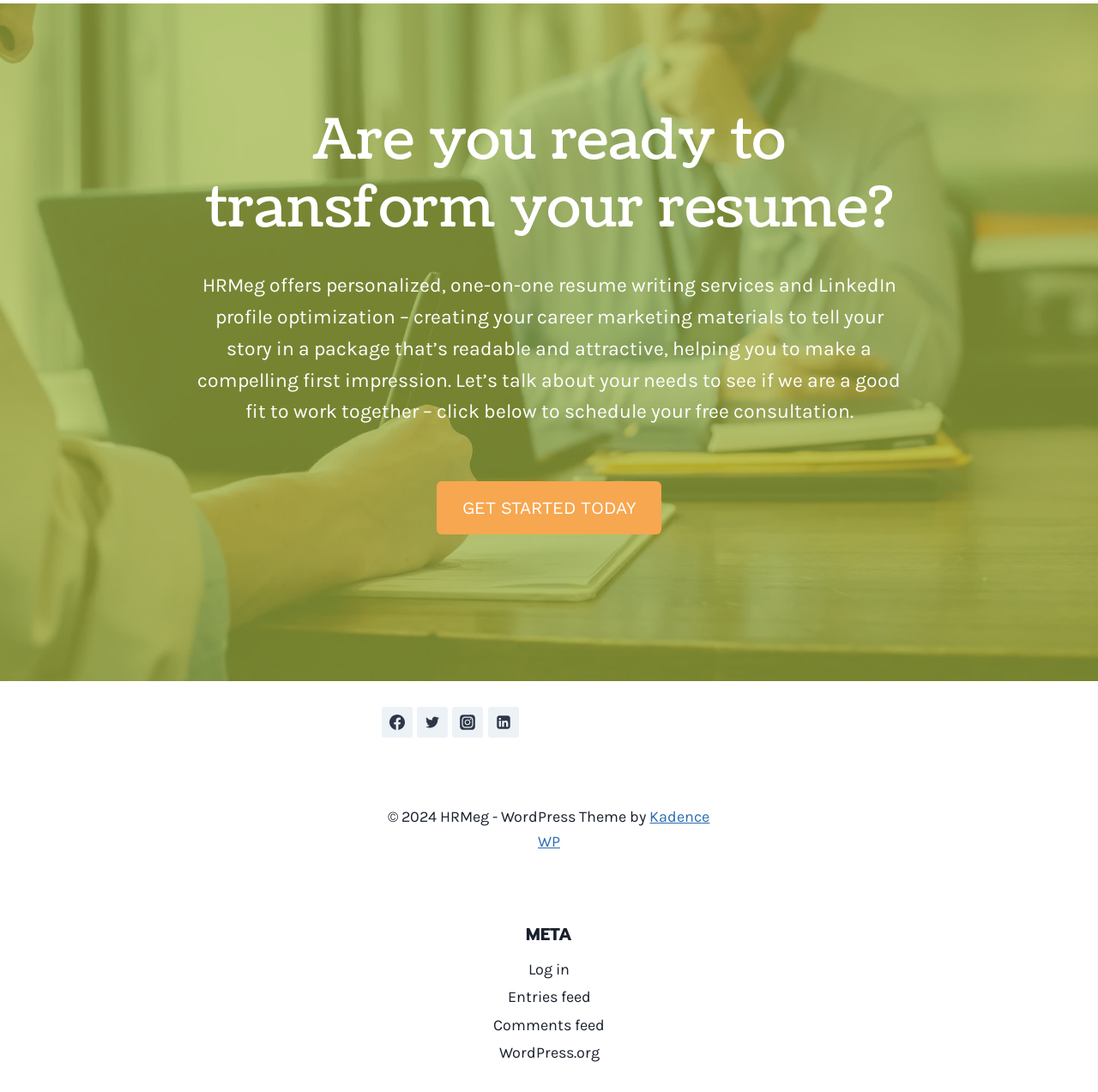Extract the bounding box for the UI element that matches this description: "Kadence WP".

[0.49, 0.739, 0.646, 0.779]